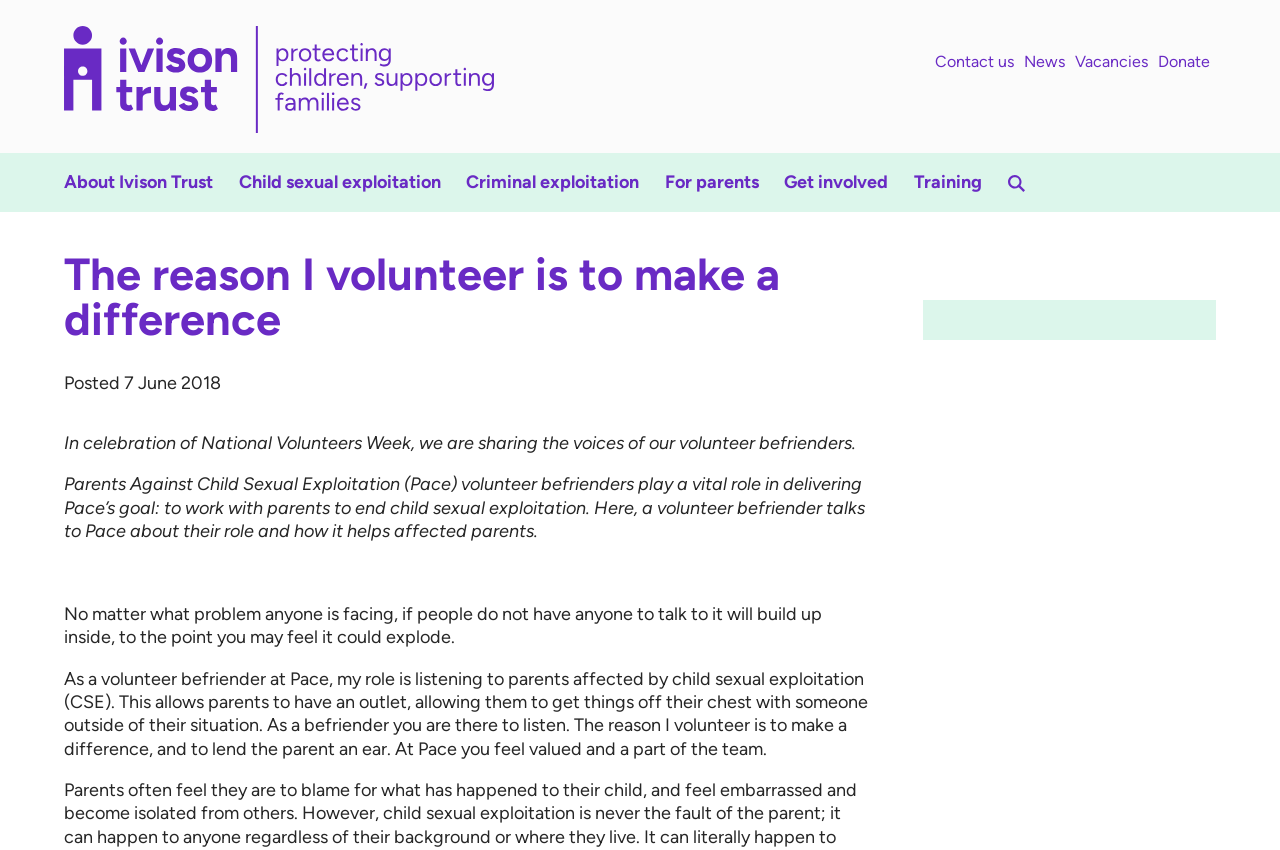Please mark the bounding box coordinates of the area that should be clicked to carry out the instruction: "Search for a keyword".

[0.05, 0.028, 0.95, 0.075]